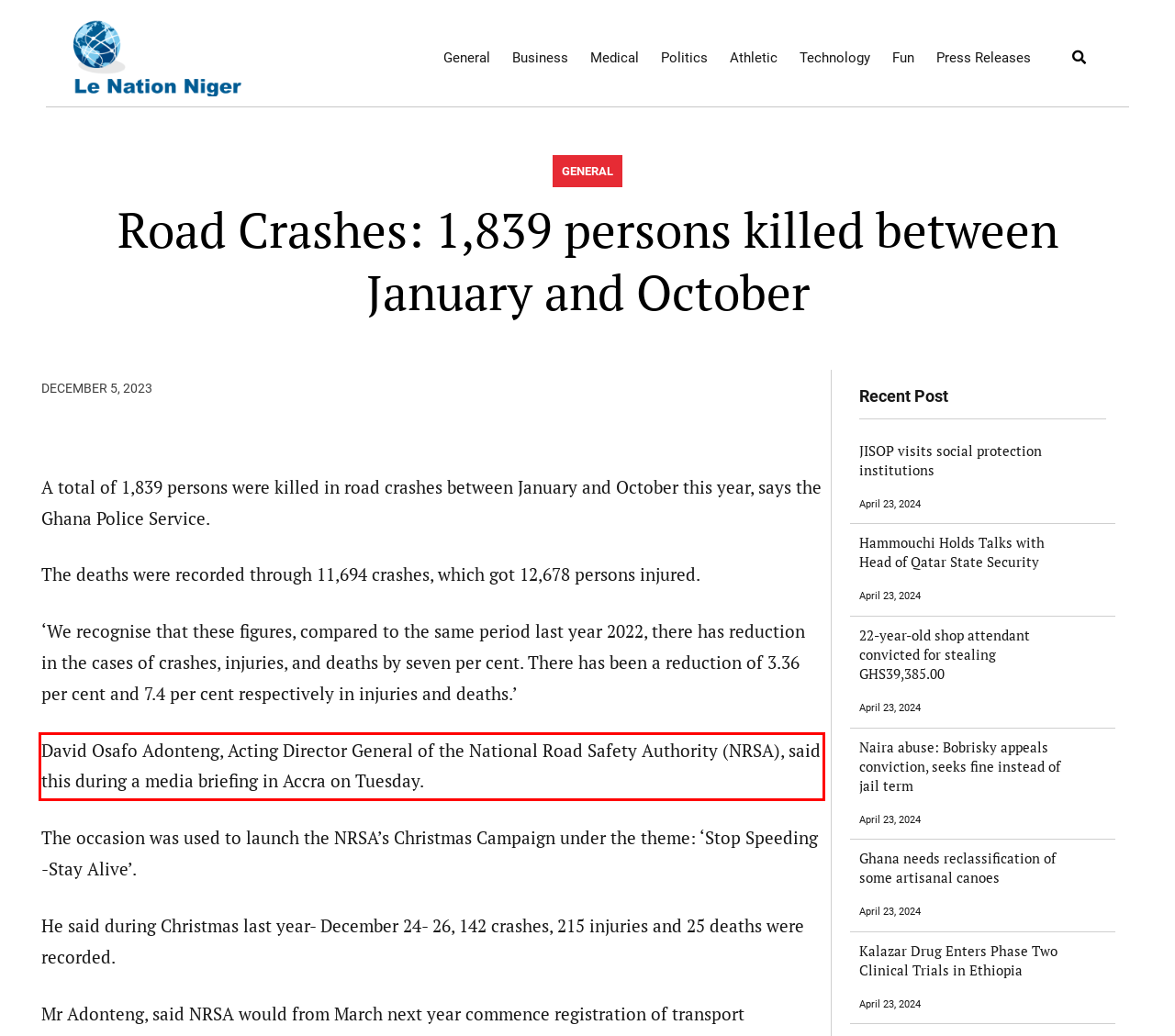Analyze the screenshot of the webpage and extract the text from the UI element that is inside the red bounding box.

David Osafo Adonteng, Acting Director General of the National Road Safety Authority (NRSA), said this during a media briefing in Accra on Tuesday.